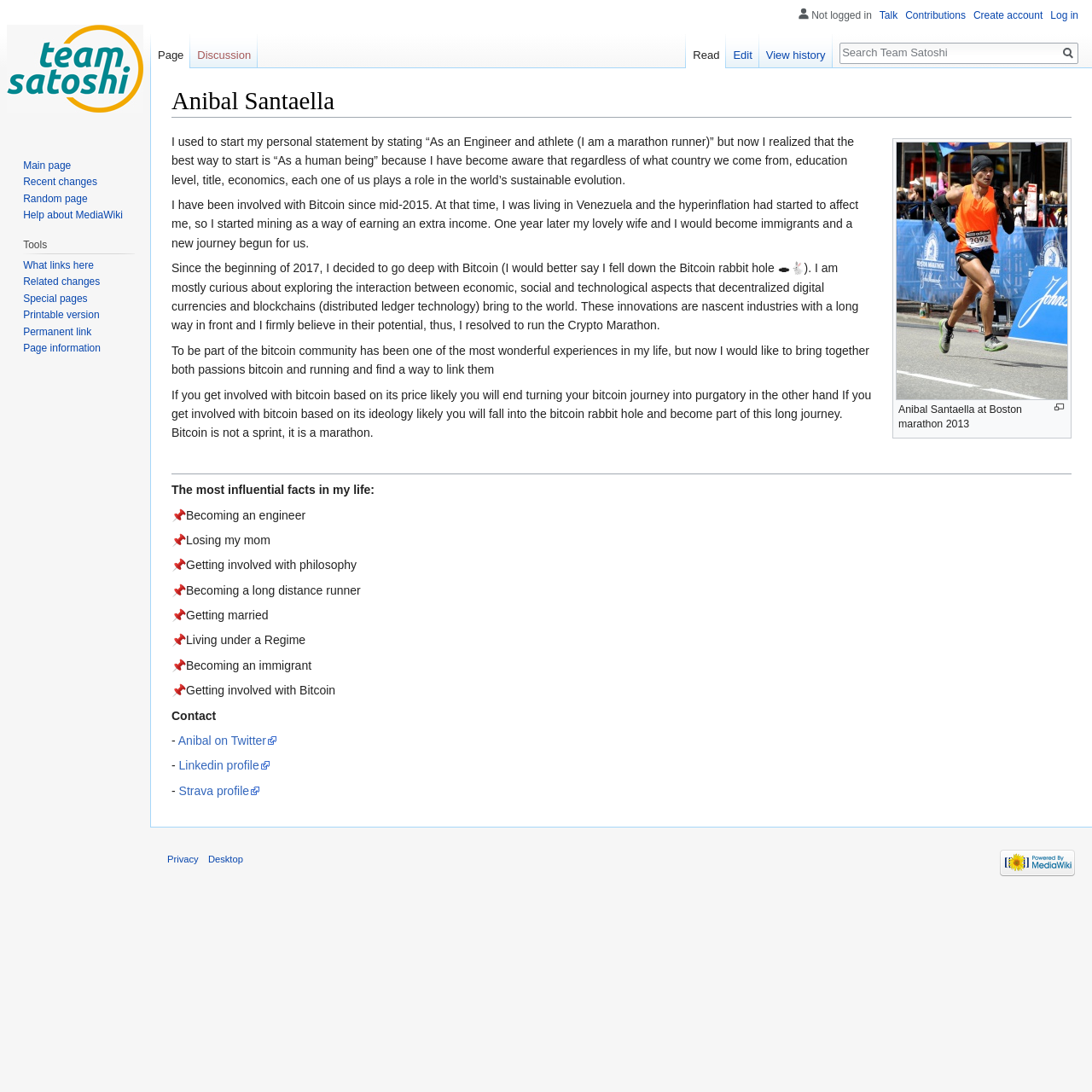Find and specify the bounding box coordinates that correspond to the clickable region for the instruction: "Visit the main page".

[0.006, 0.0, 0.131, 0.125]